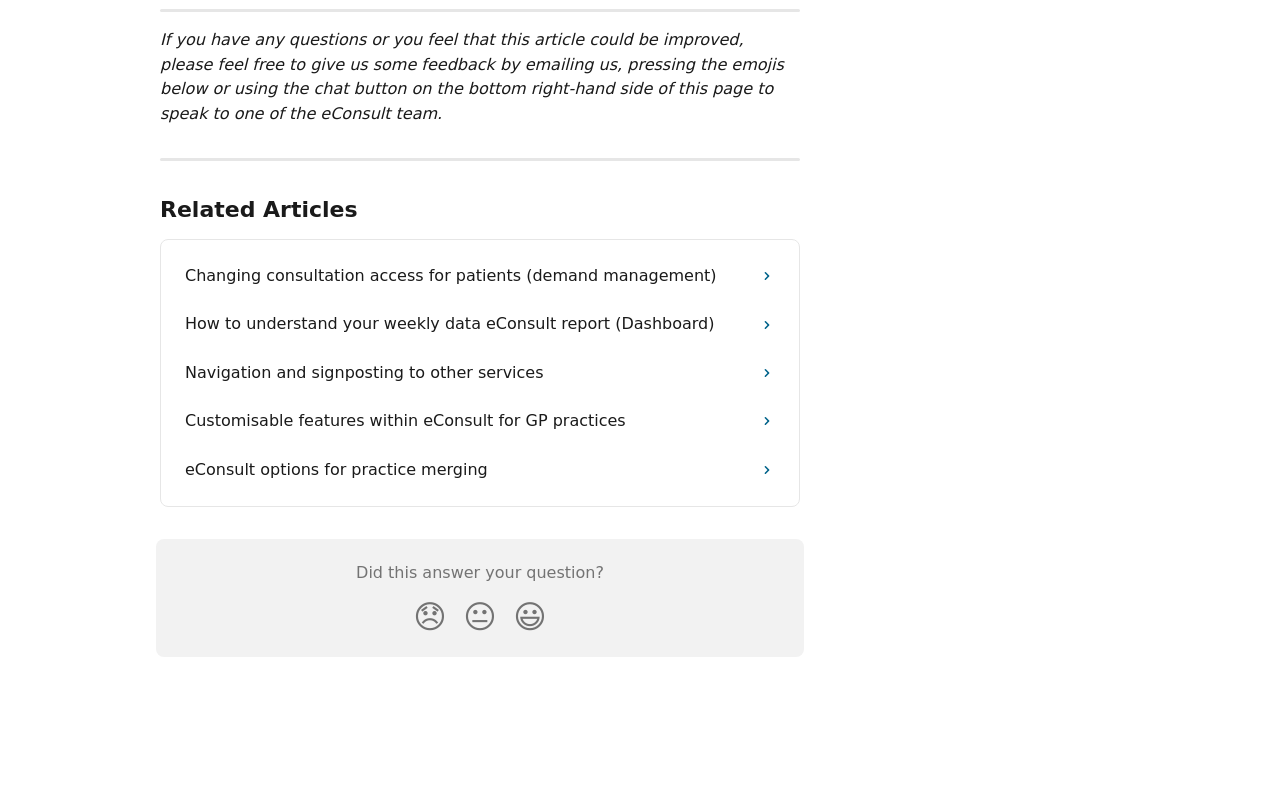How many related articles are listed on the page?
Please use the image to deliver a detailed and complete answer.

The page lists five related articles, which are 'Changing consultation access for patients (demand management)', 'How to understand your weekly data eConsult report (Dashboard)', 'Navigation and signposting to other services', 'Customisable features within eConsult for GP practices', and 'eConsult options for practice merging'.